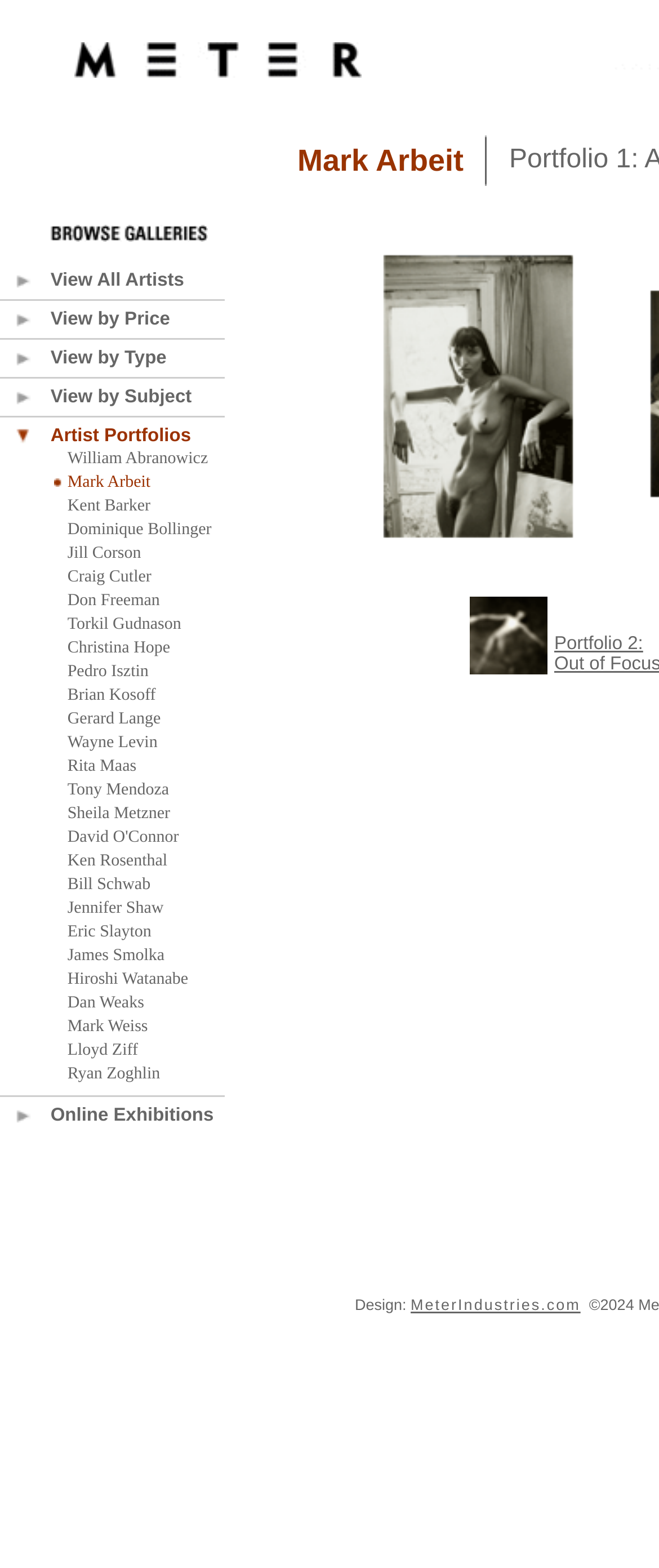Determine the bounding box coordinates of the region I should click to achieve the following instruction: "Get Map & Directions". Ensure the bounding box coordinates are four float numbers between 0 and 1, i.e., [left, top, right, bottom].

None